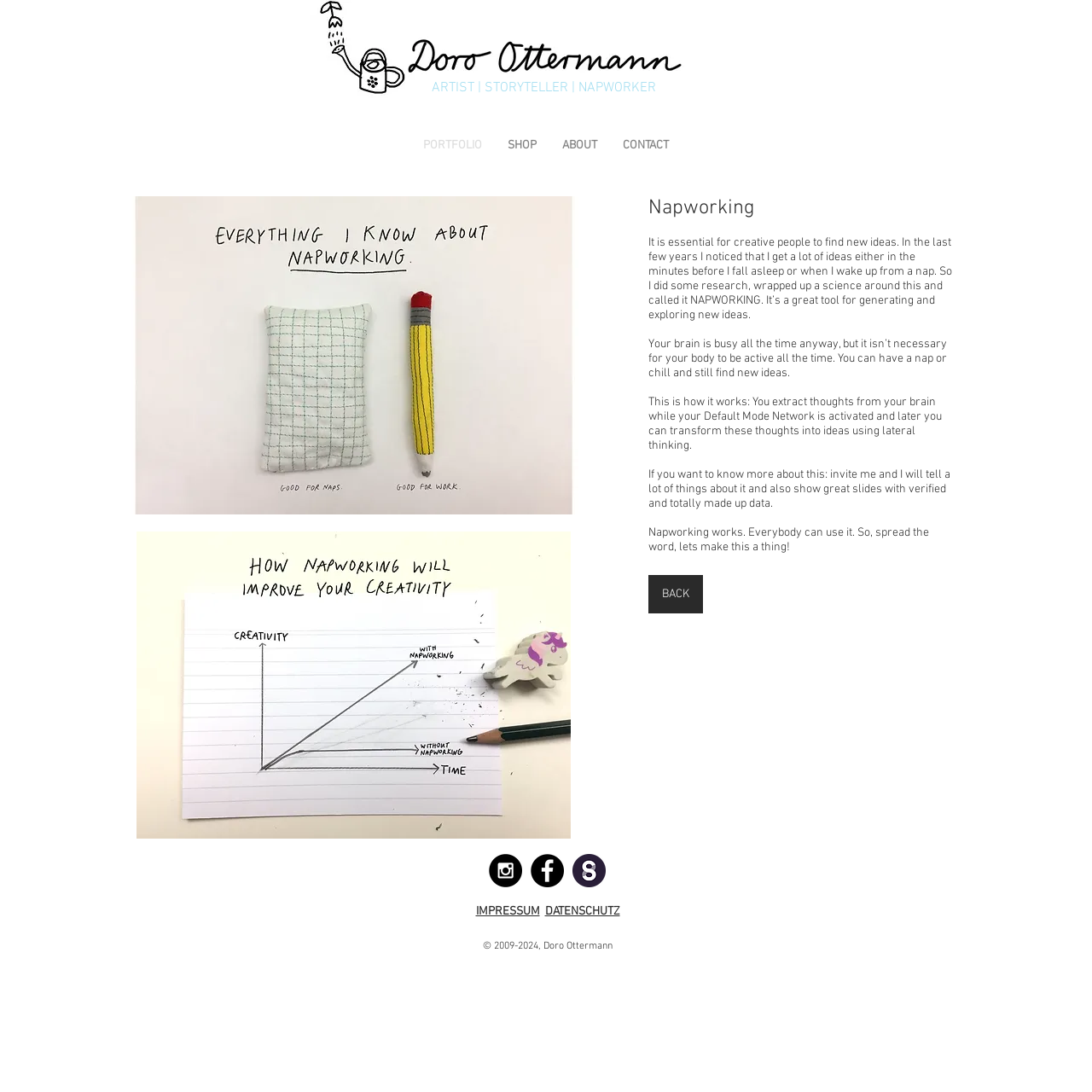Determine the bounding box for the UI element that matches this description: "aria-label="Facebook - Black Circle"".

[0.486, 0.782, 0.516, 0.812]